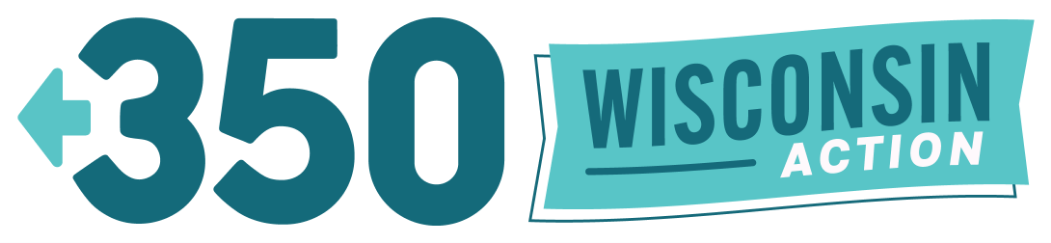What shape is the background of the word 'ACTION'?
Please provide a single word or phrase as the answer based on the screenshot.

Banner-style